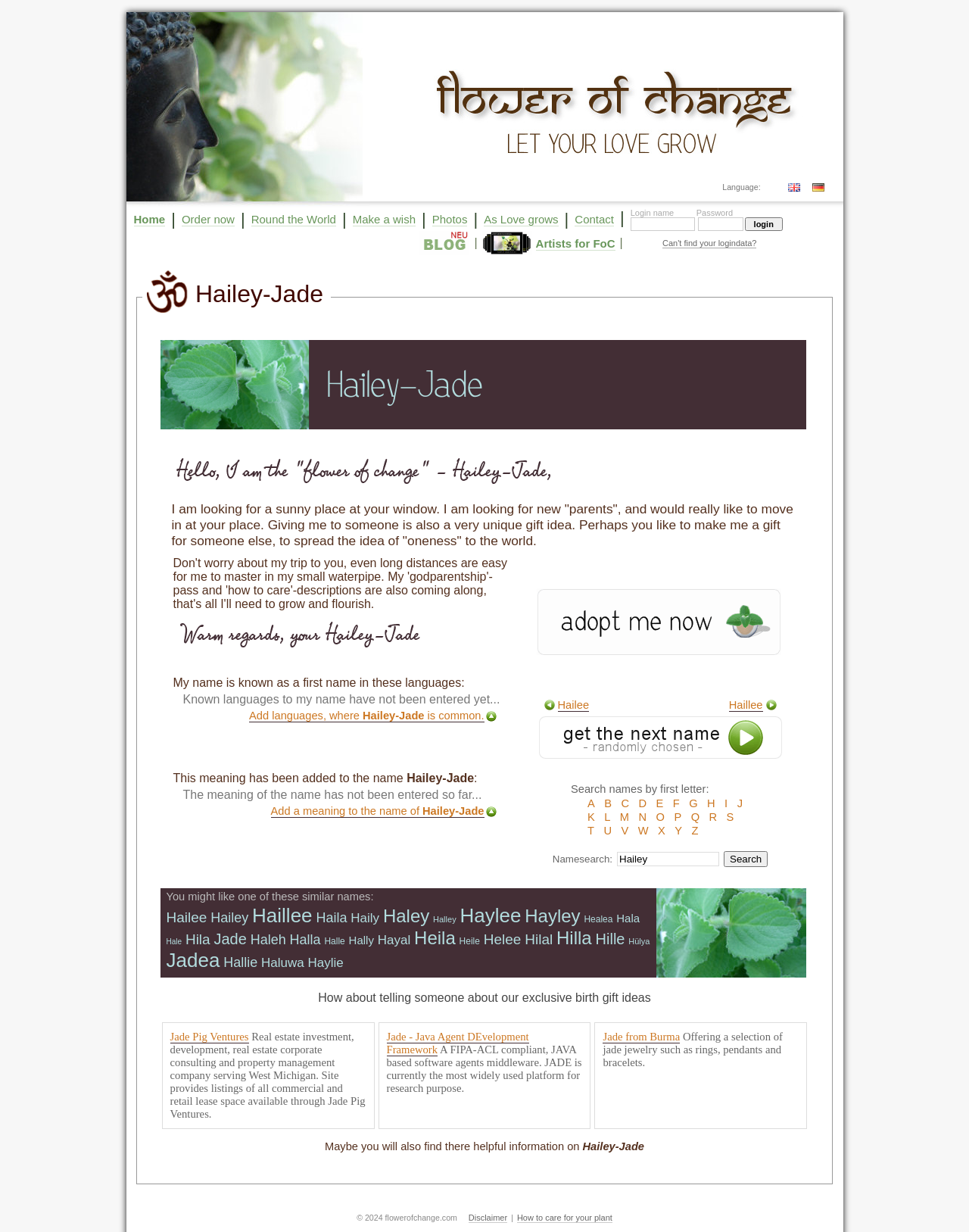Provide the bounding box coordinates, formatted as (top-left x, top-left y, bottom-right x, bottom-right y), with all values being floating point numbers between 0 and 1. Identify the bounding box of the UI element that matches the description: Round the World

[0.259, 0.173, 0.347, 0.184]